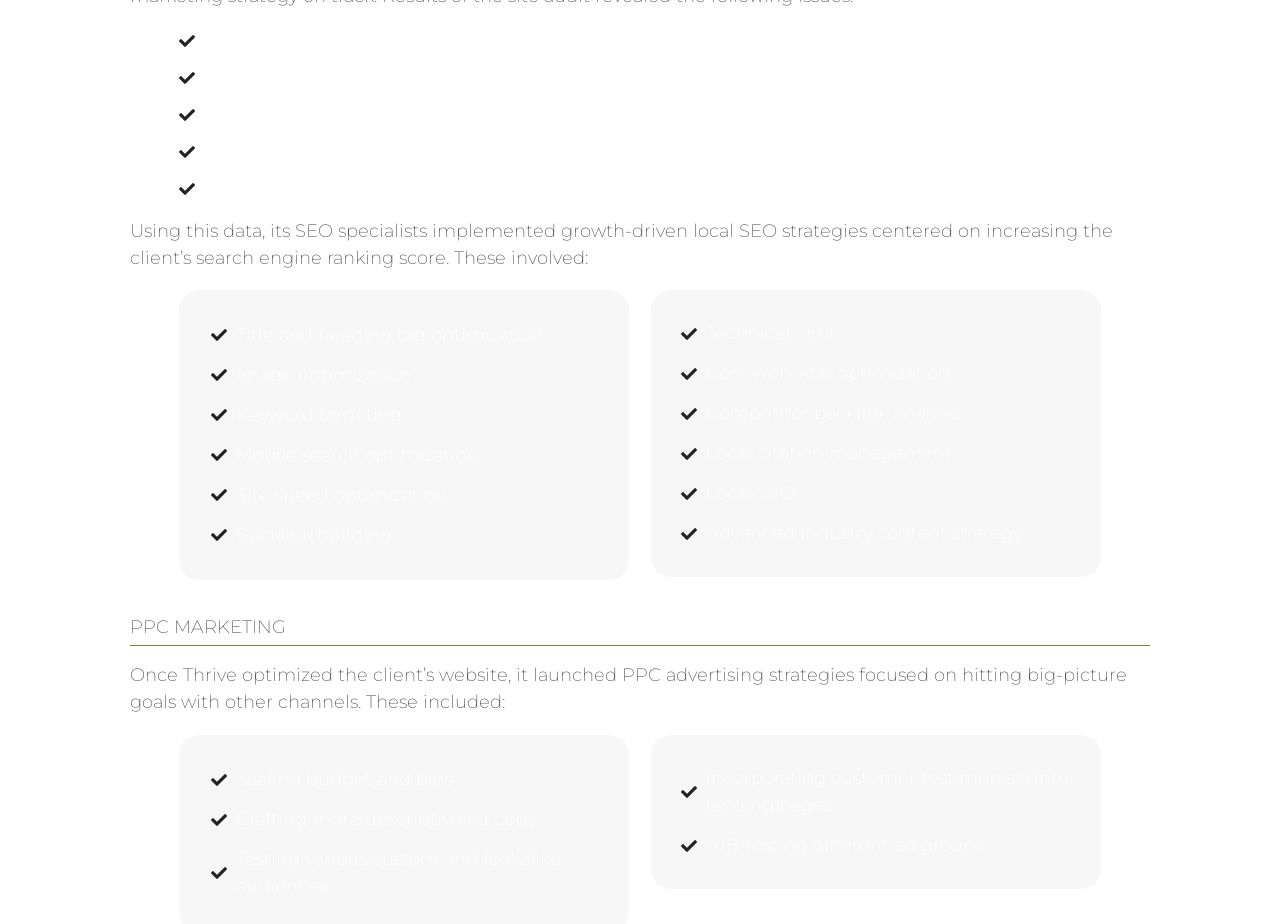Kindly determine the bounding box coordinates for the area that needs to be clicked to execute this instruction: "View title tags that were too long".

[0.14, 0.03, 0.86, 0.059]